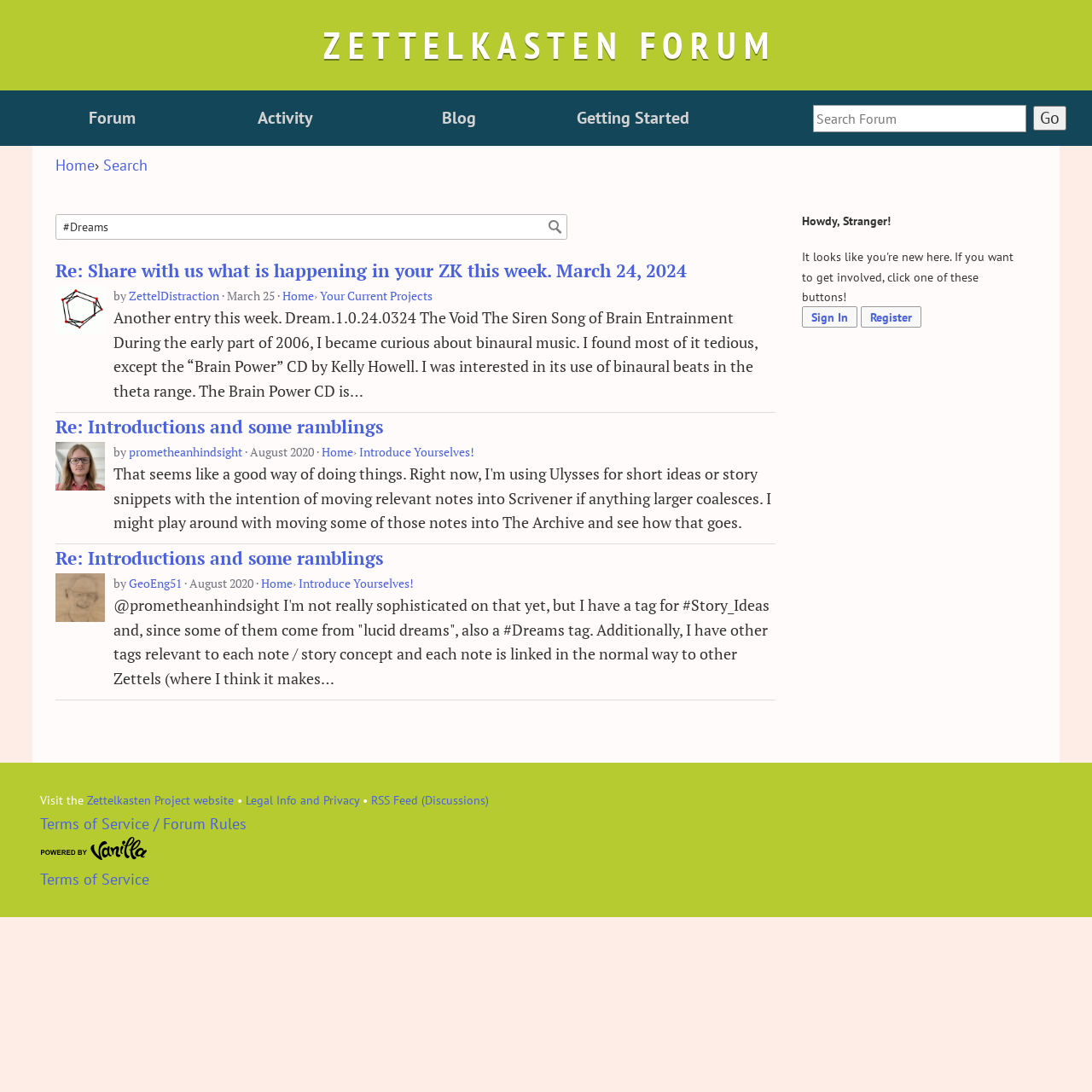Using the element description Your Current Projects, predict the bounding box coordinates for the UI element. Provide the coordinates in (top-left x, top-left y, bottom-right x, bottom-right y) format with values ranging from 0 to 1.

[0.293, 0.263, 0.396, 0.279]